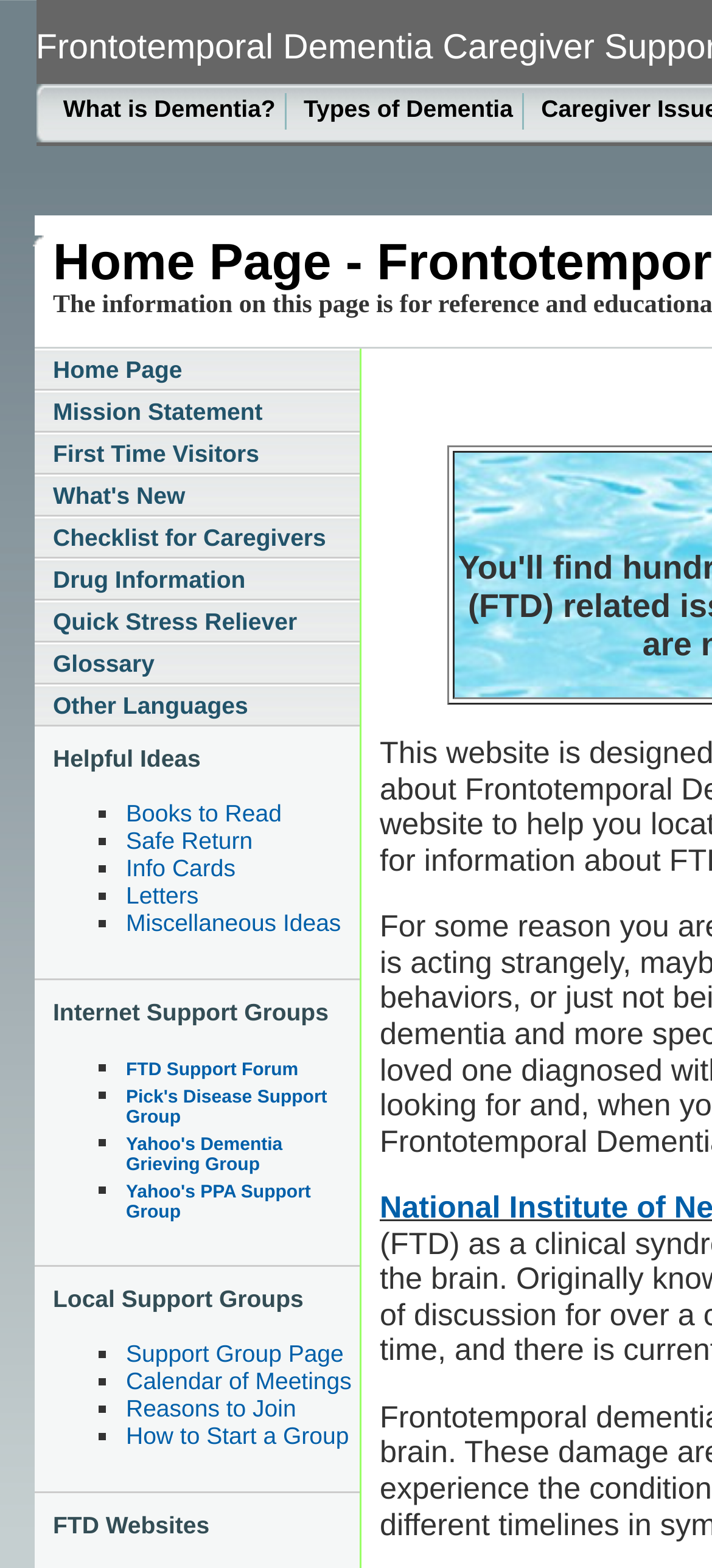Locate the bounding box coordinates of the clickable region necessary to complete the following instruction: "Explore books to read". Provide the coordinates in the format of four float numbers between 0 and 1, i.e., [left, top, right, bottom].

[0.177, 0.51, 0.505, 0.528]